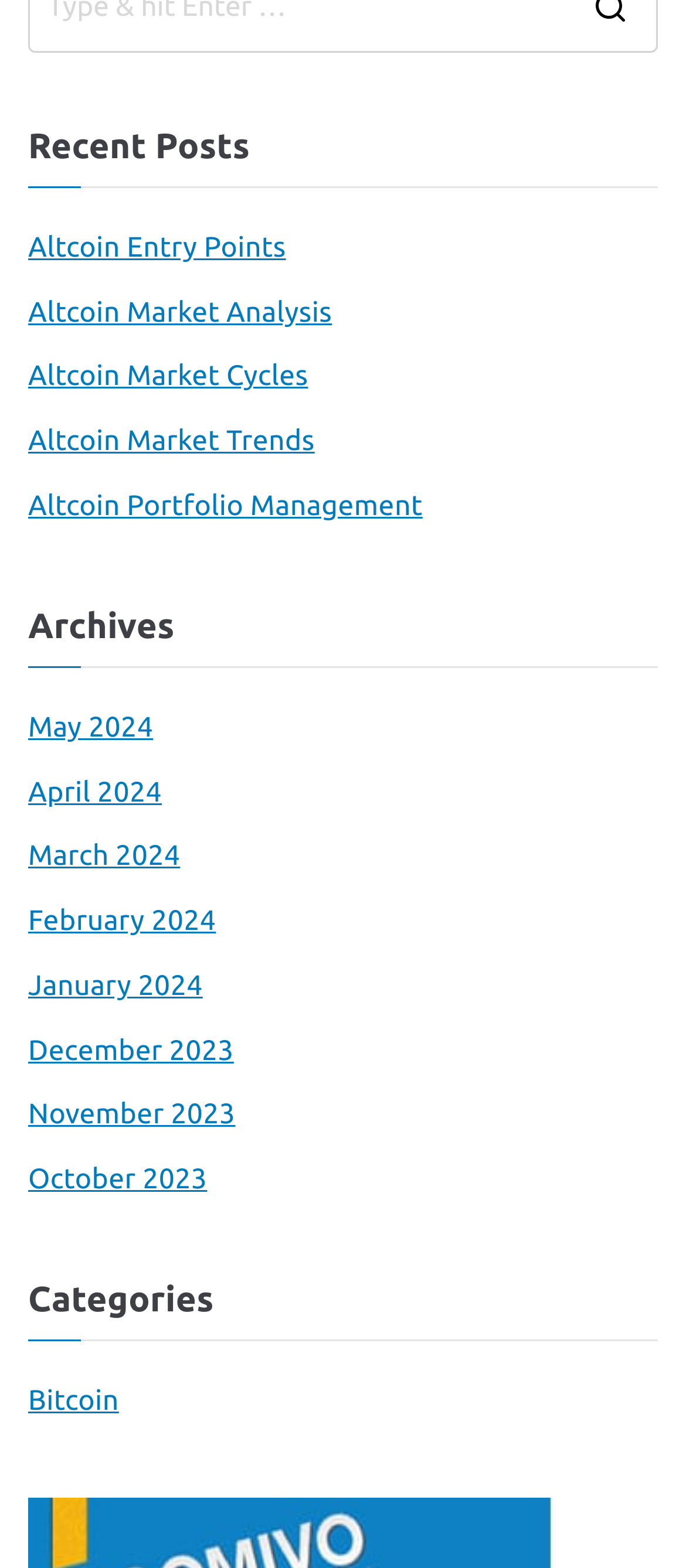Identify the bounding box coordinates of the section to be clicked to complete the task described by the following instruction: "view recent posts". The coordinates should be four float numbers between 0 and 1, formatted as [left, top, right, bottom].

[0.041, 0.078, 0.959, 0.12]